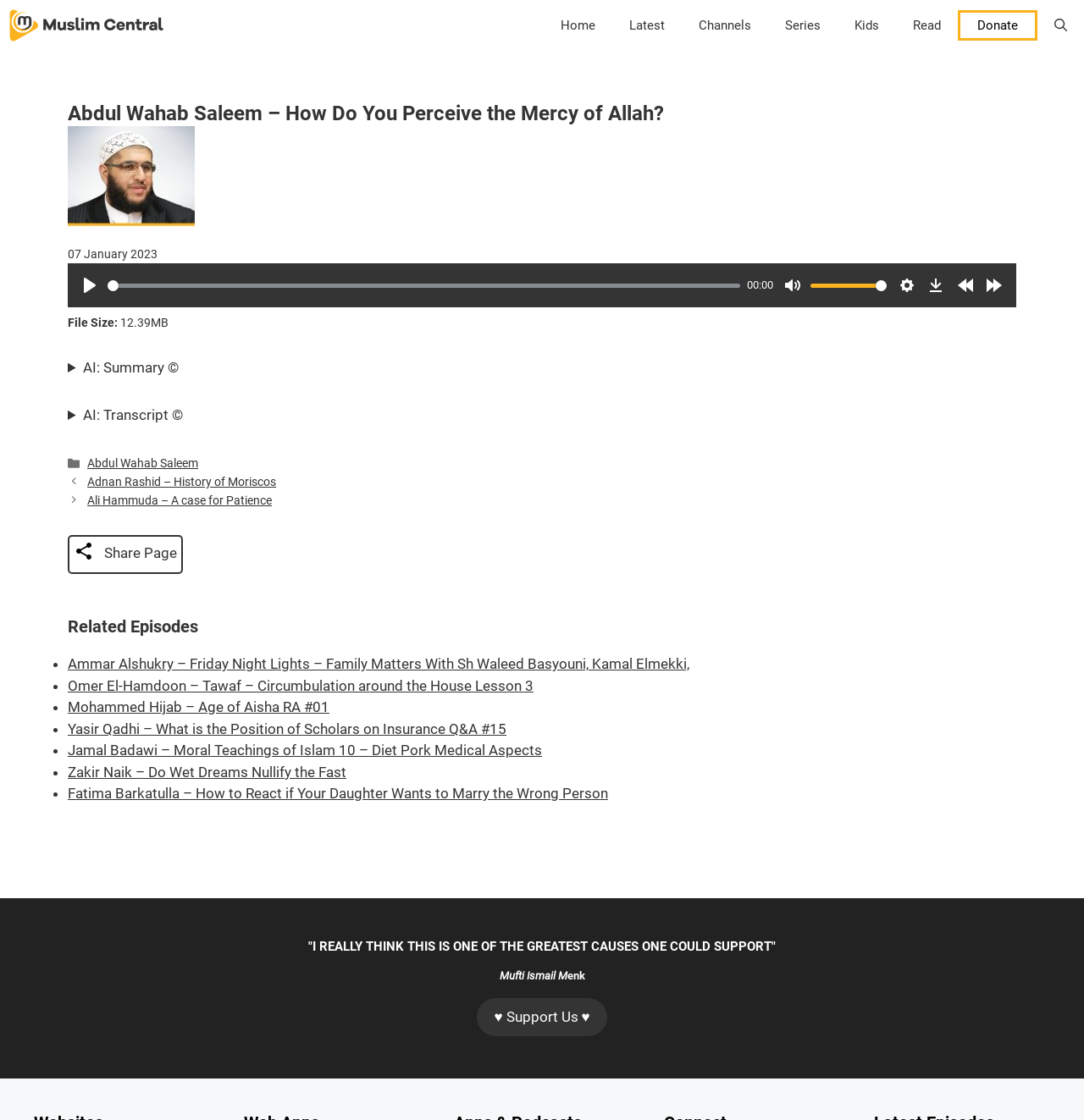What is the file size of the audio lecture?
We need a detailed and exhaustive answer to the question. Please elaborate.

The file size of the audio lecture is obtained from the static text 'File Size: 12.39MB' located below the audio player.